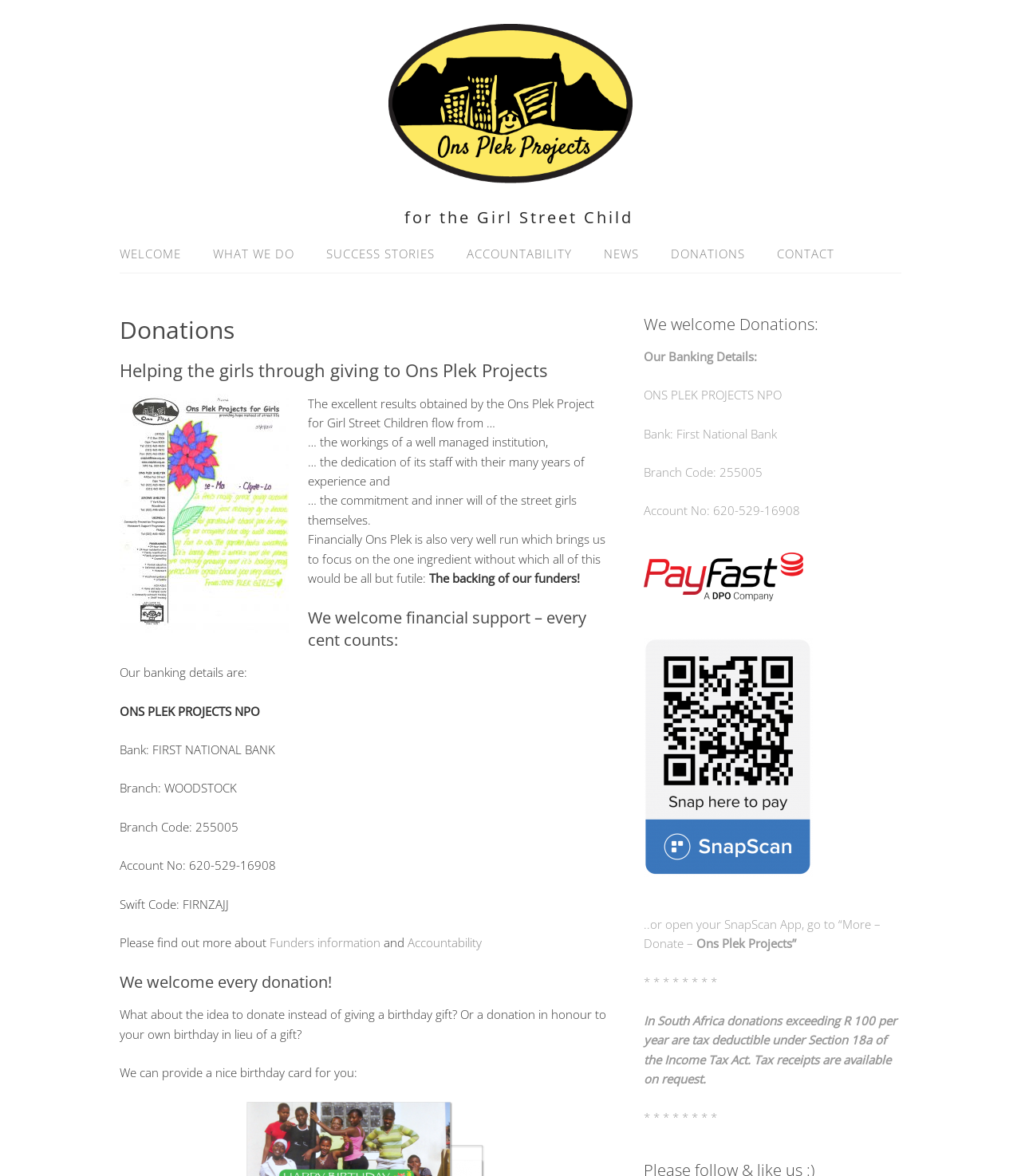What is the name of the organization?
Based on the image, answer the question with as much detail as possible.

The name of the organization is mentioned in the link 'Ons Plek Projects' at the top of the webpage, and also in the image 'Ons Plek Projects' and in the text 'ONS PLEK PROJECTS NPO' which is the banking details of the organization.